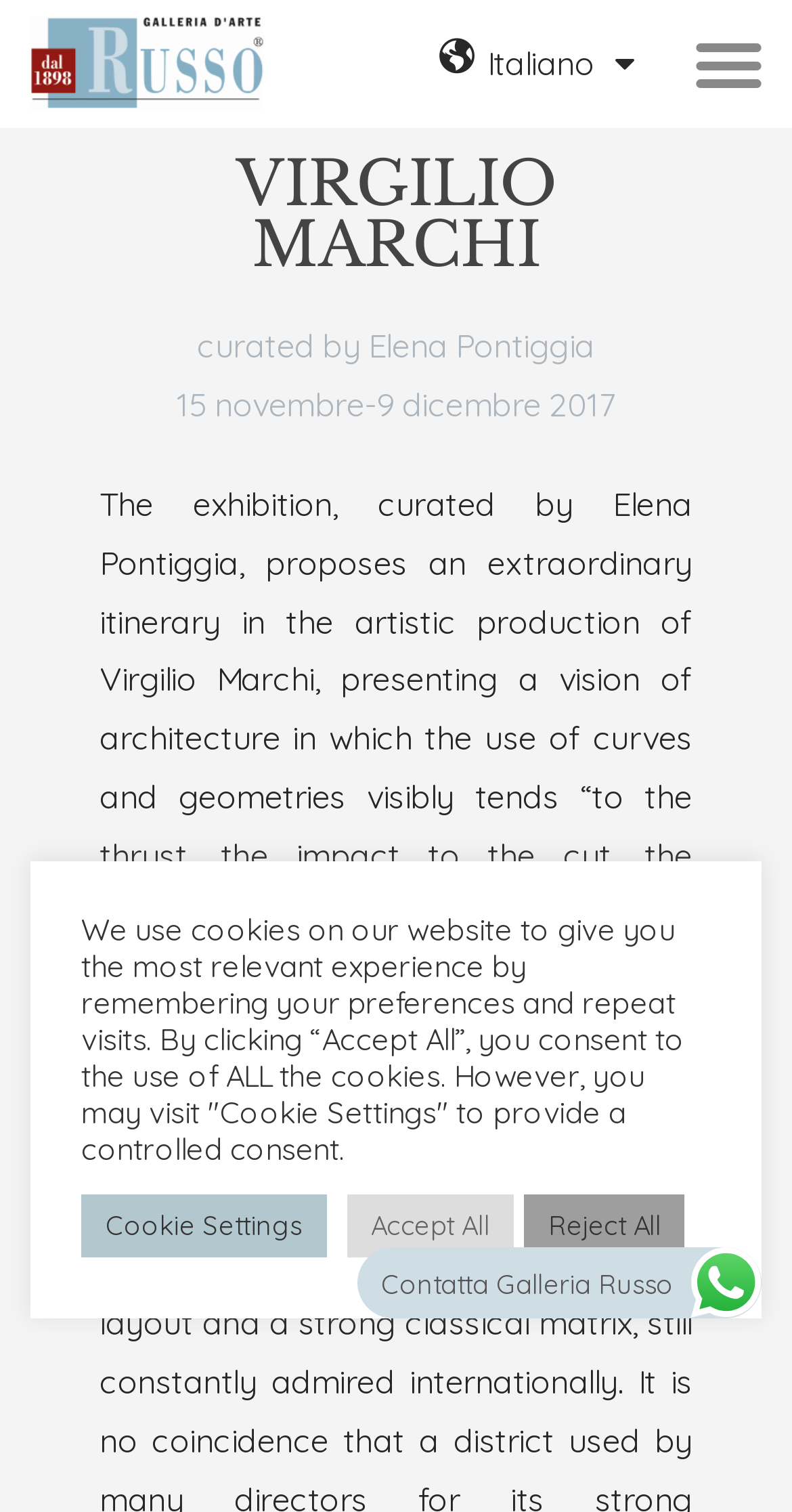Carefully examine the image and provide an in-depth answer to the question: What is the name of the gallery?

I inferred this answer by looking at the root element 'VIRGILIO MARCHI - Galleria Russo' which suggests that the webpage is related to a gallery named Galleria Russo.